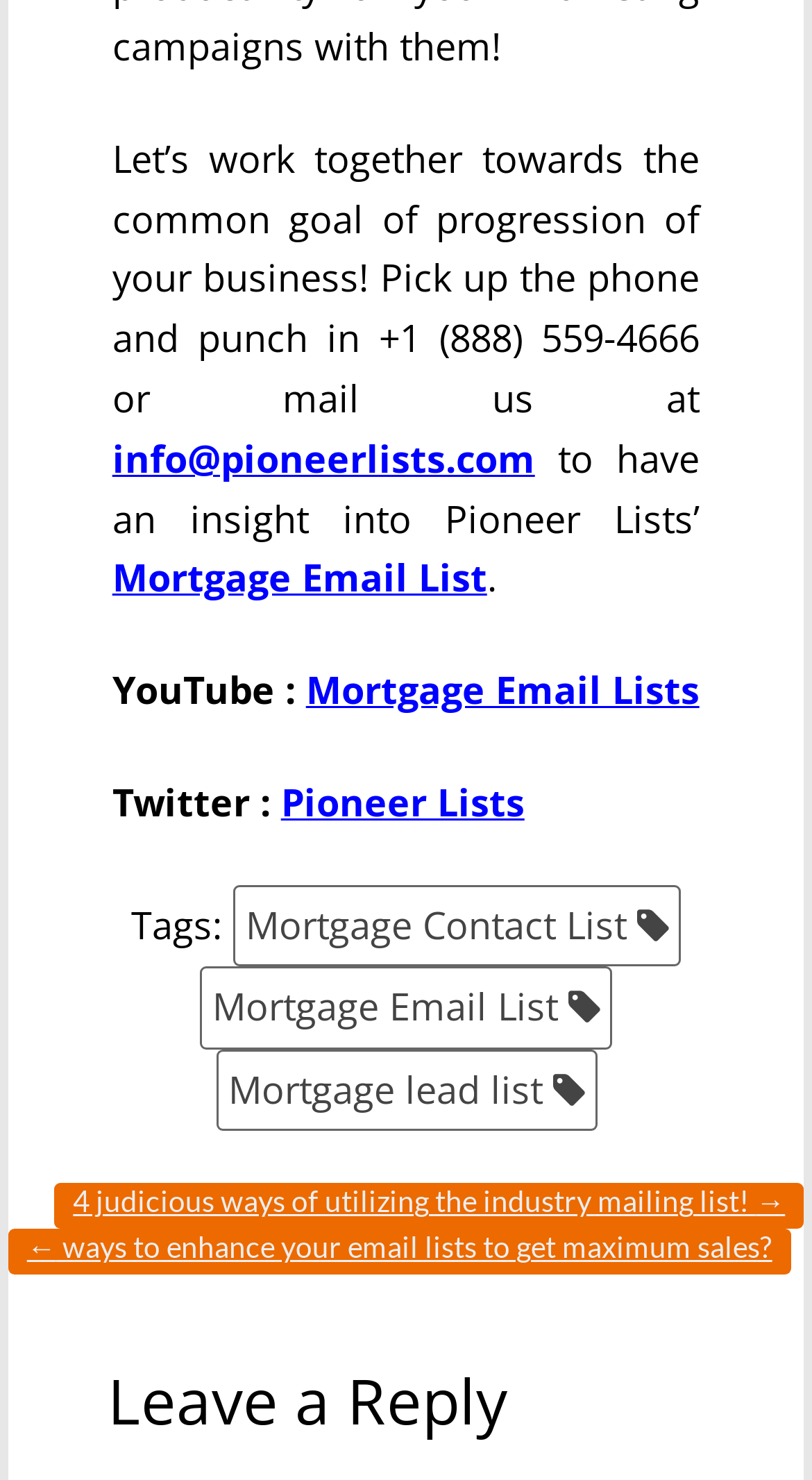Please identify the bounding box coordinates of where to click in order to follow the instruction: "Check out the Mortgage Contact List".

[0.287, 0.598, 0.838, 0.653]